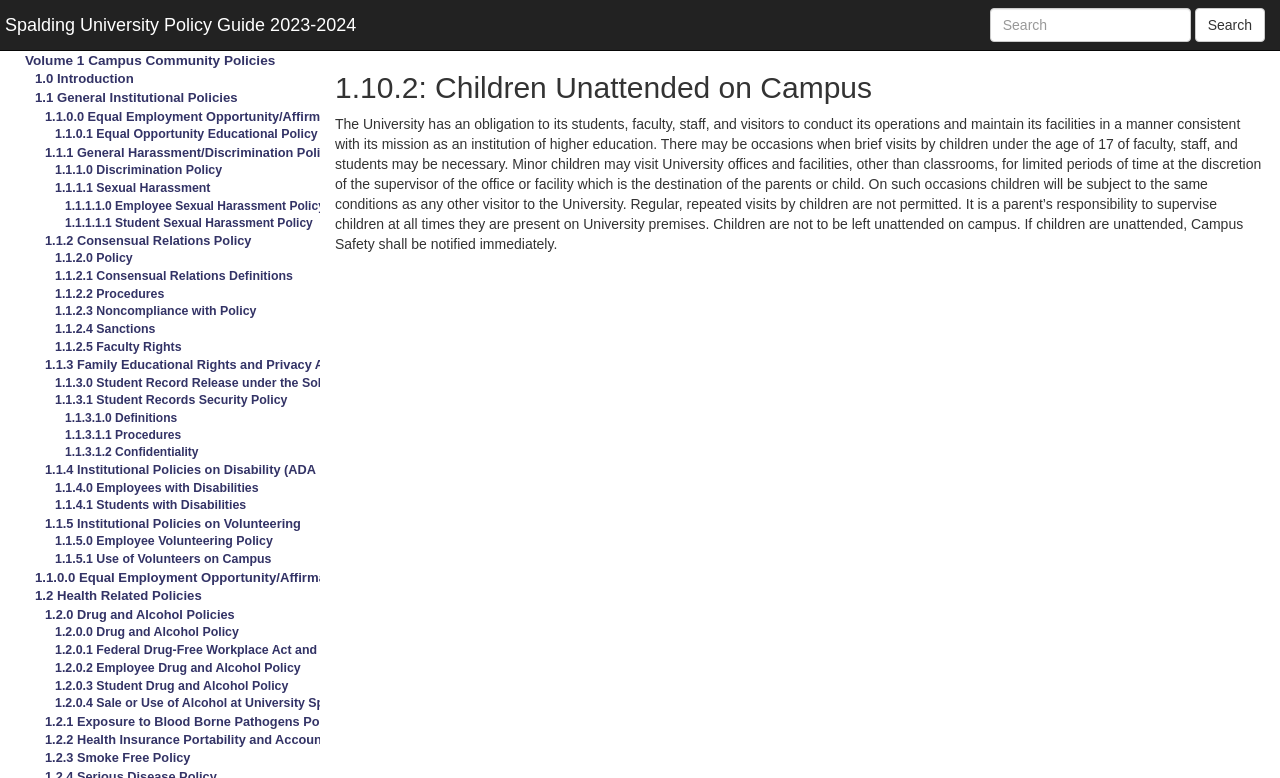Identify the bounding box coordinates of the section to be clicked to complete the task described by the following instruction: "Read the policy on Children Unattended on Campus". The coordinates should be four float numbers between 0 and 1, formatted as [left, top, right, bottom].

[0.262, 0.149, 0.985, 0.324]